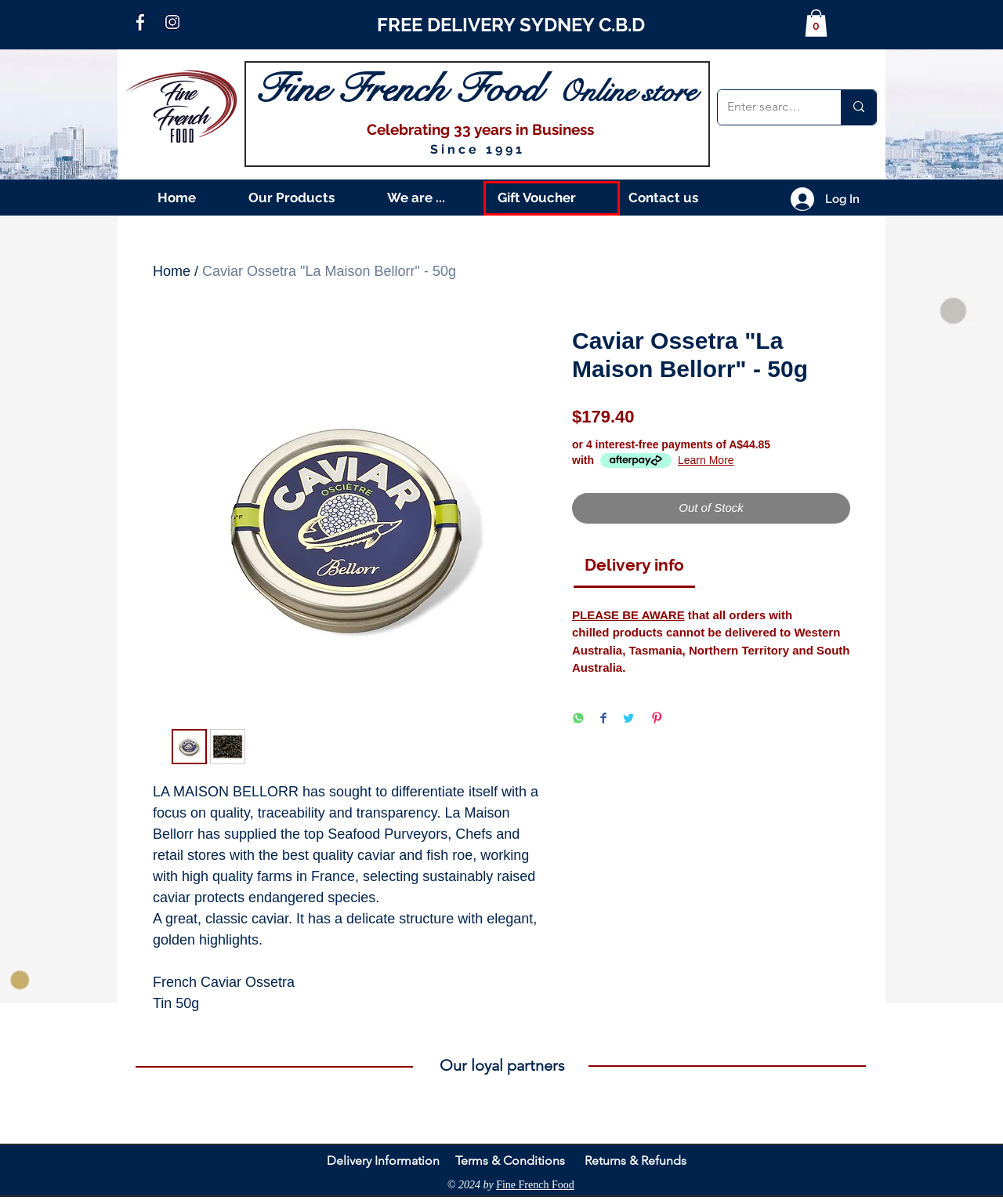Look at the screenshot of a webpage that includes a red bounding box around a UI element. Select the most appropriate webpage description that matches the page seen after clicking the highlighted element. Here are the candidates:
A. Gift Voucher | finefrenchfood
B. Shopping Cart | finefrenchfood
C. Returns & Refunds | finefrenchfood
D. We are ... | finefrenchfood
E. Contact us | finefrenchfood
F. Delivery information | finefrenchfood
G. Terms and conditions | finefrenchfood
H. Fine French Food | Food Retailer | Sydney Area

A